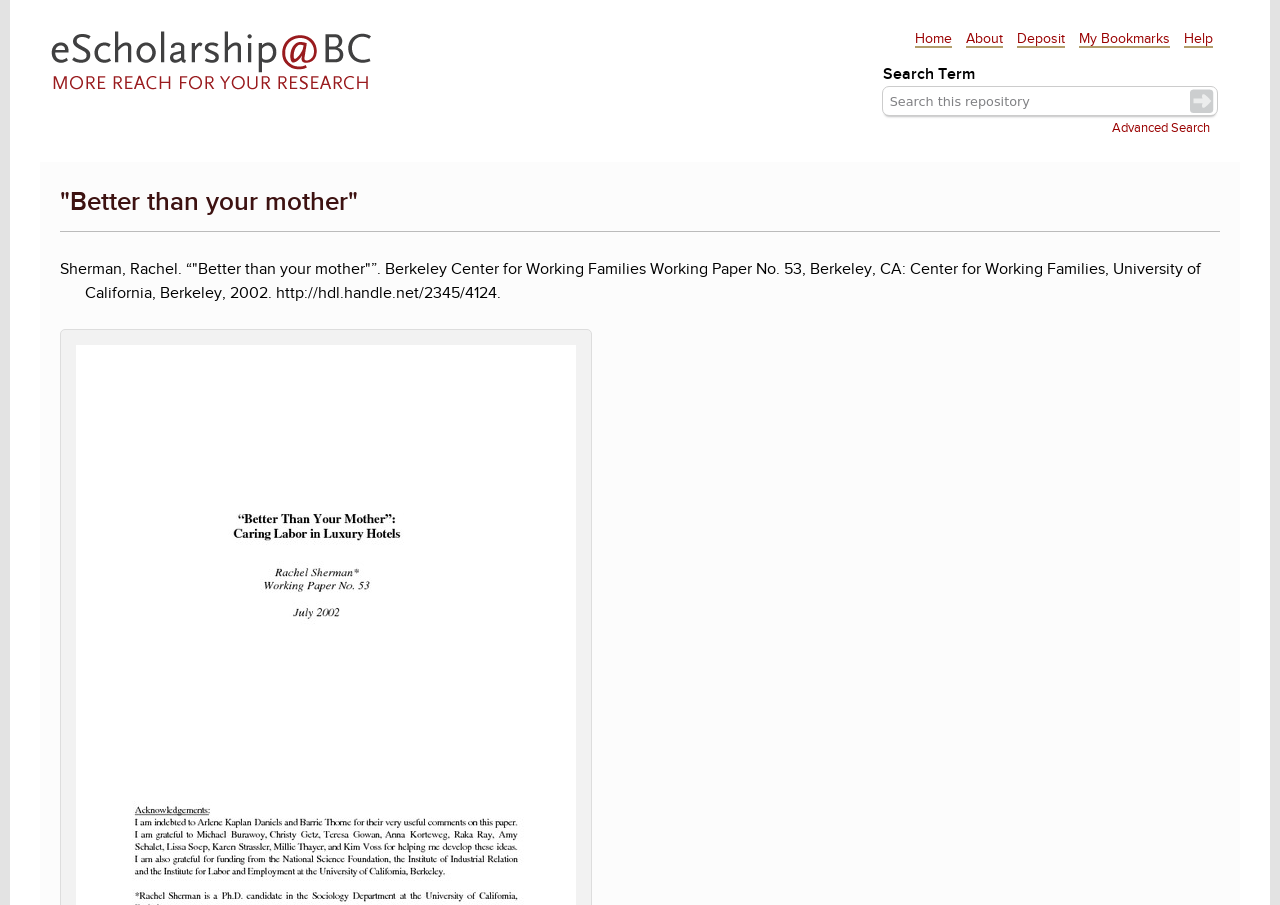Could you highlight the region that needs to be clicked to execute the instruction: "Click on the 'My Account' link"?

None